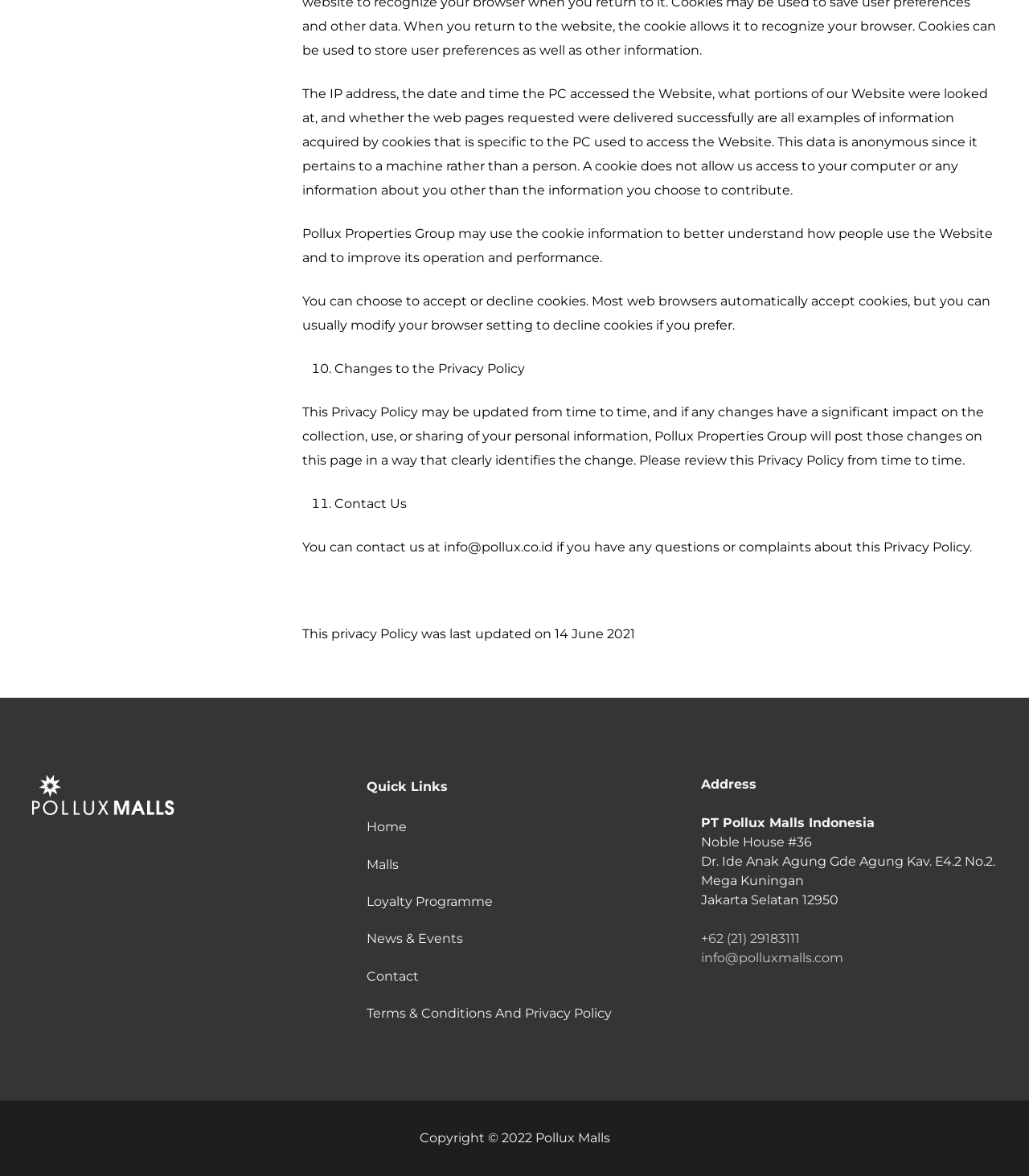Please provide the bounding box coordinates for the element that needs to be clicked to perform the following instruction: "Click on Contact". The coordinates should be given as four float numbers between 0 and 1, i.e., [left, top, right, bottom].

[0.356, 0.824, 0.407, 0.837]